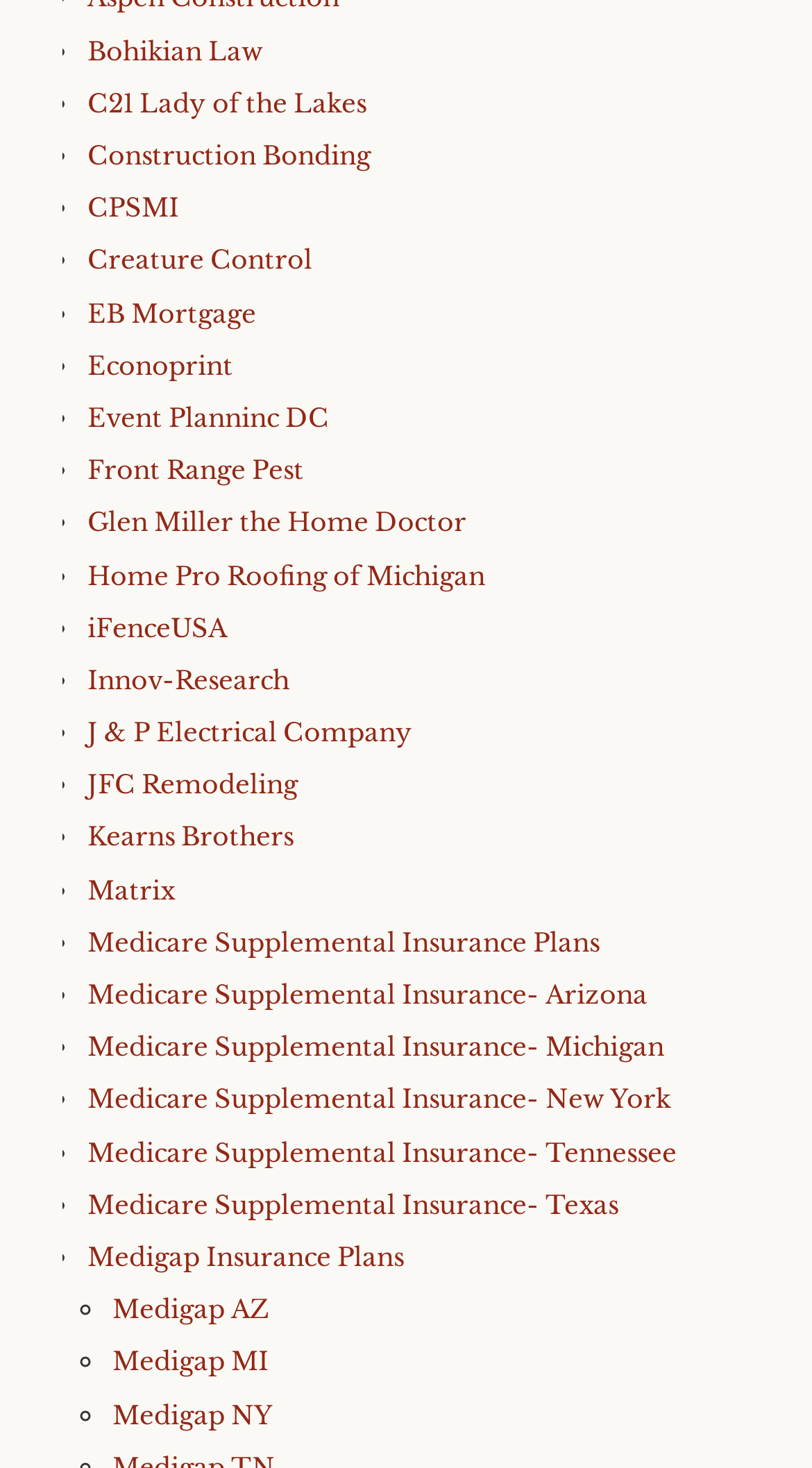What is the first company listed?
Provide an in-depth and detailed answer to the question.

The first company listed is Bohikian Law, which is indicated by the link element with the text 'Bohikian Law' and bounding box coordinates [0.108, 0.024, 0.323, 0.045].